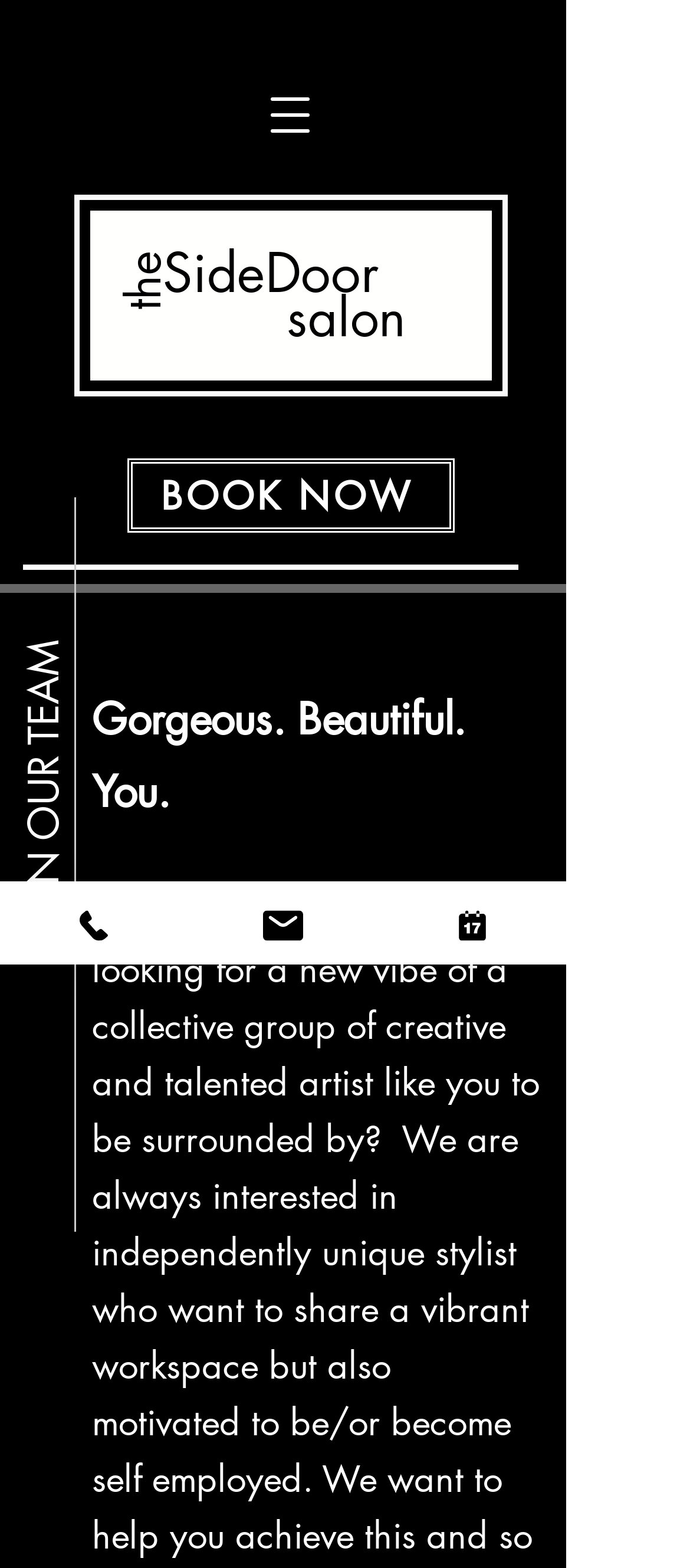Locate the primary headline on the webpage and provide its text.

JOIN OUR TEAM